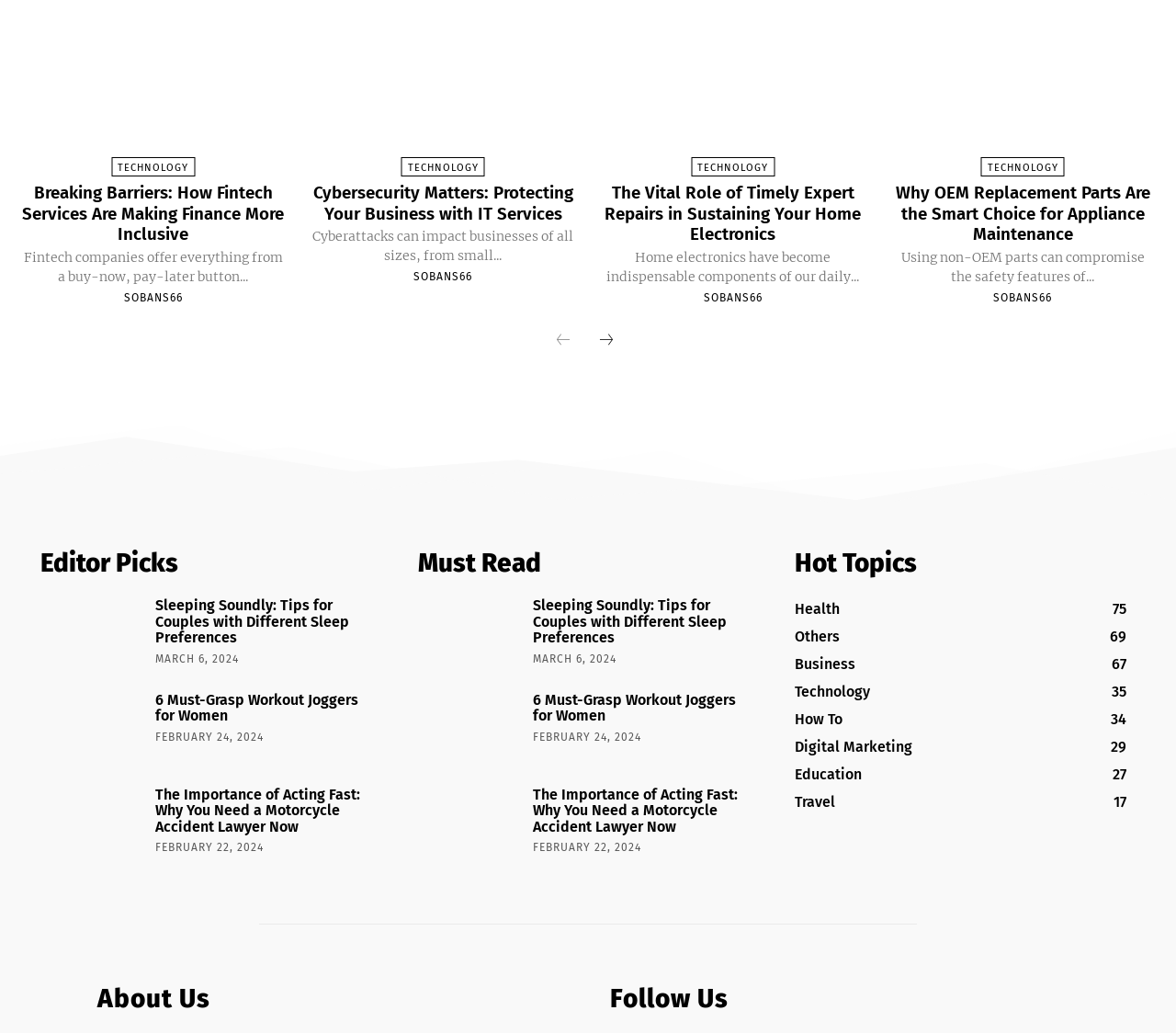Please specify the coordinates of the bounding box for the element that should be clicked to carry out this instruction: "Read 'Breaking Barriers: How Fintech Services Are Making Finance More Inclusive'". The coordinates must be four float numbers between 0 and 1, formatted as [left, top, right, bottom].

[0.02, 0.175, 0.241, 0.236]